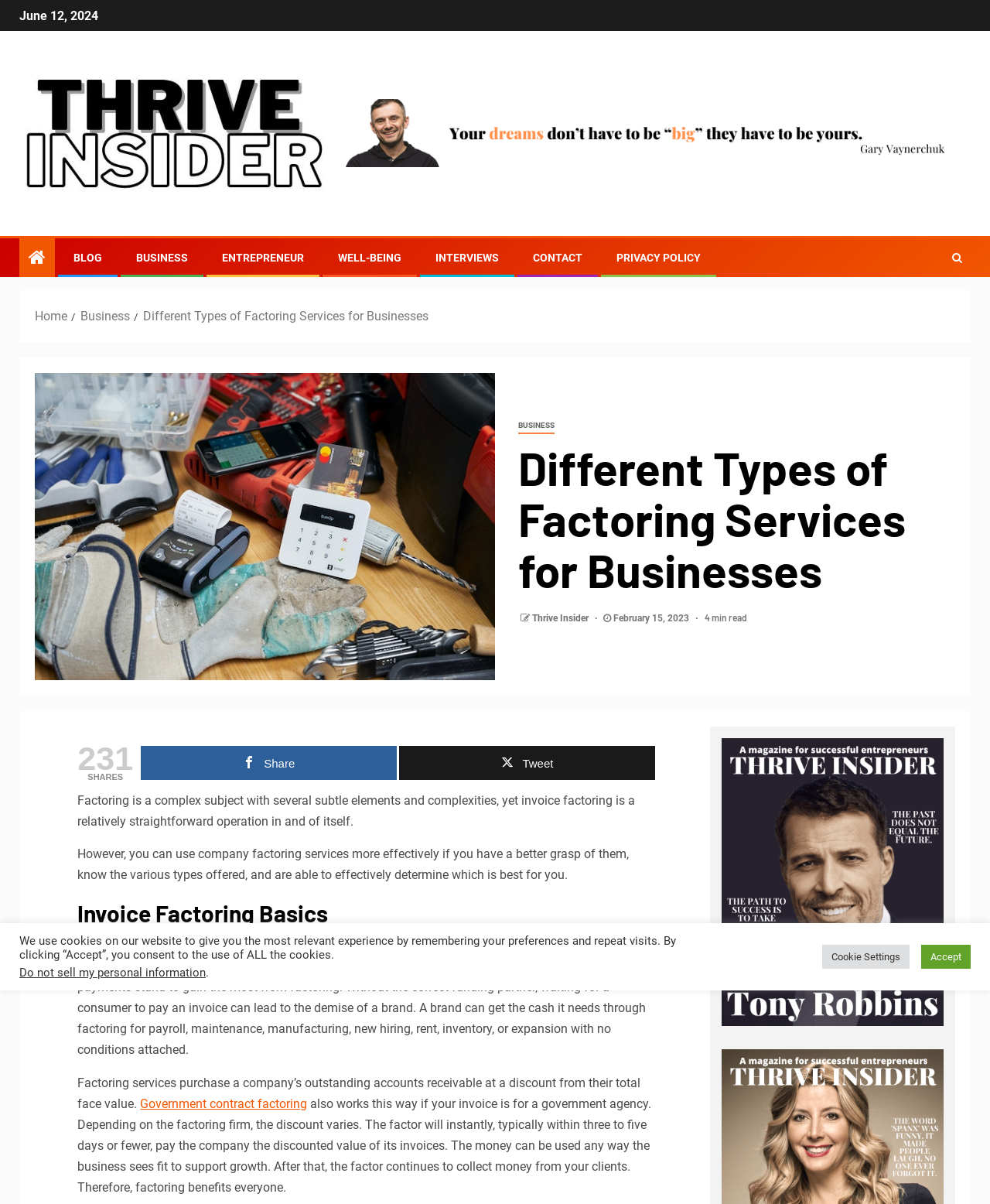Generate a thorough description of the webpage.

The webpage is about "Different Types of Factoring Services for Businesses" and is part of the "Thrive Insider" website. At the top left, there is a date "June 12, 2024" and a link to "Thrive Insider" with an accompanying image. On the same line, there is a blank link on the right side. Below this, there are several links to different categories, including "BLOG", "BUSINESS", "ENTREPRENEUR", "WELL-BEING", "INTERVIEWS", "CONTACT", and "PRIVACY POLICY". 

On the top right, there is a navigation menu with breadcrumbs, showing the path "Home" > "Business" > "Different Types of Factoring Services for Businesses". Below this, there is a heading with the same title as the webpage. 

The main content of the webpage starts with a link to "BUSINESS" and a date "February 15, 2023". Below this, there is a text "4 min read" and some social media sharing links. The main article begins with a brief introduction to factoring, explaining that it is a complex subject but invoice factoring is a relatively straightforward operation. 

The article is divided into sections, with headings such as "Invoice Factoring Basics". The text explains how invoice factoring works, including how companies can use it as a finance solution when they encounter cash shortages. It also describes how factoring services purchase outstanding accounts receivable at a discount and how the process benefits businesses. There are also links to related topics, such as "Government contract factoring".